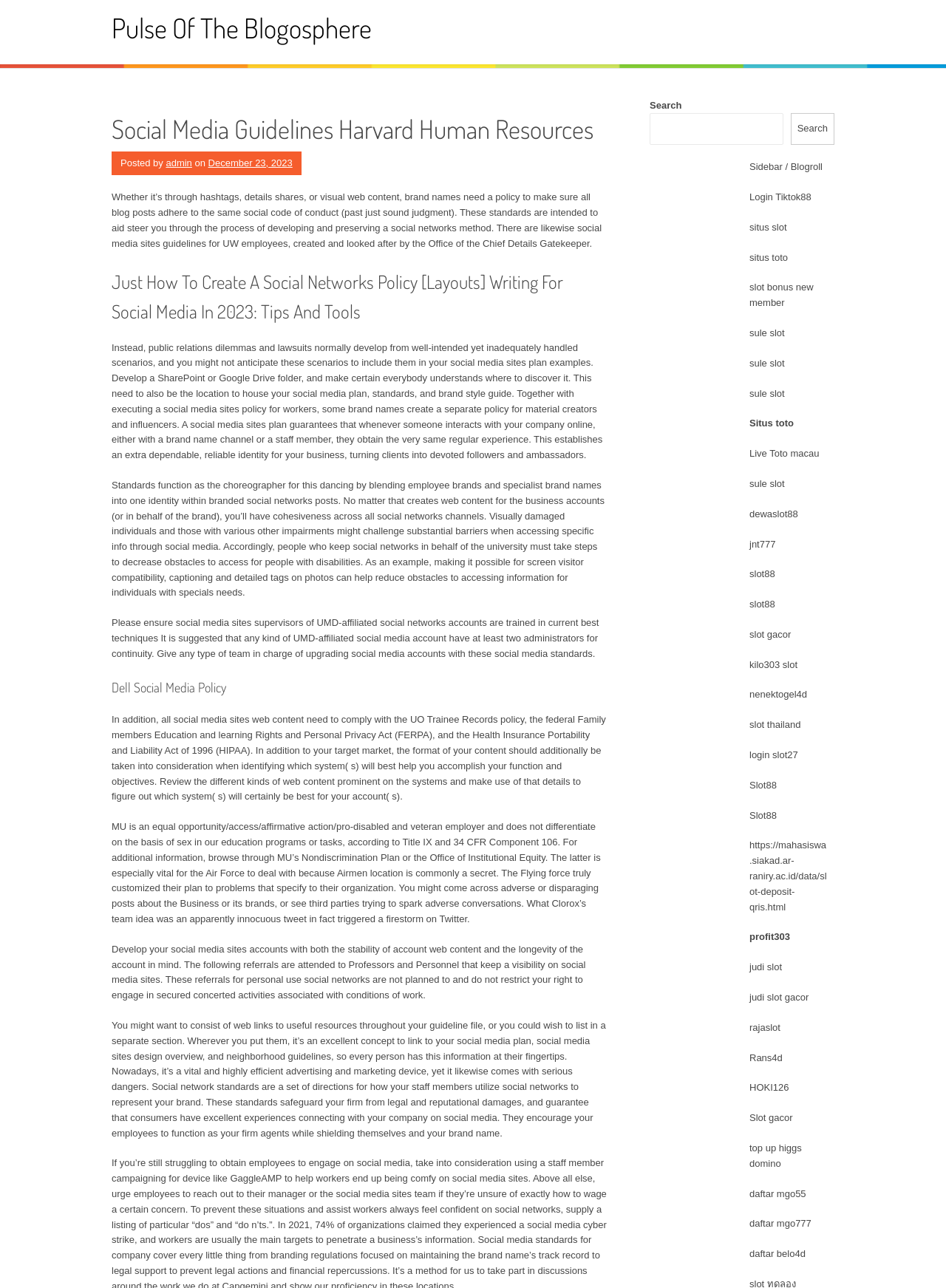What should be included in a social media policy?
Using the image as a reference, answer the question in detail.

According to the webpage, a social media policy should include guidelines for content creation, employee conduct, and accessibility, as well as links to useful resources, such as the social media style guide and community guidelines.